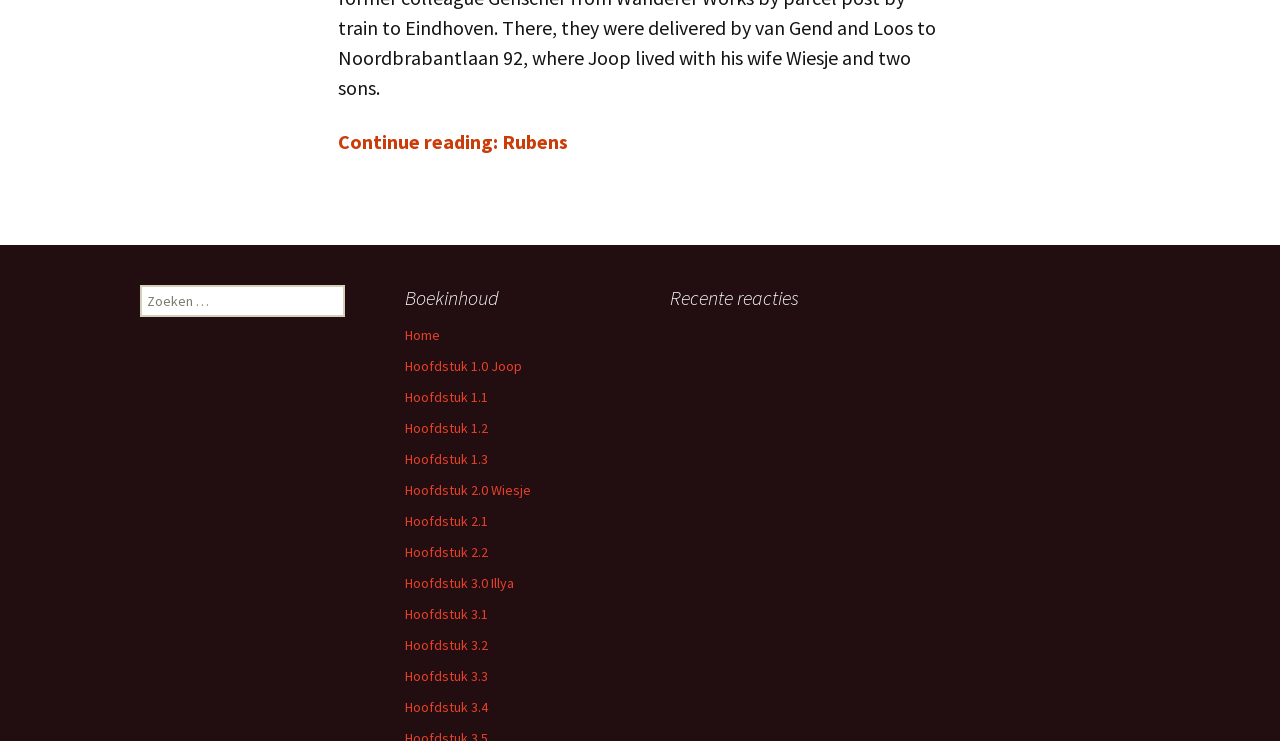Ascertain the bounding box coordinates for the UI element detailed here: "Hoofdstuk 1.1". The coordinates should be provided as [left, top, right, bottom] with each value being a float between 0 and 1.

[0.316, 0.524, 0.381, 0.548]